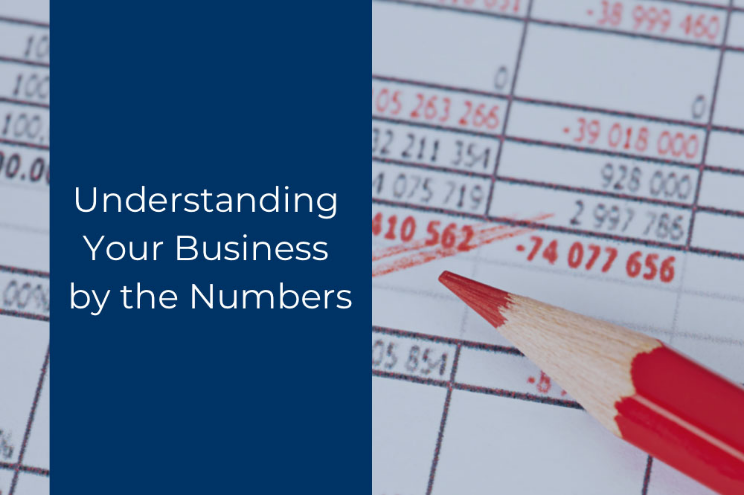What is the purpose of the red pencil?
Answer the question with a single word or phrase, referring to the image.

To mark or highlight